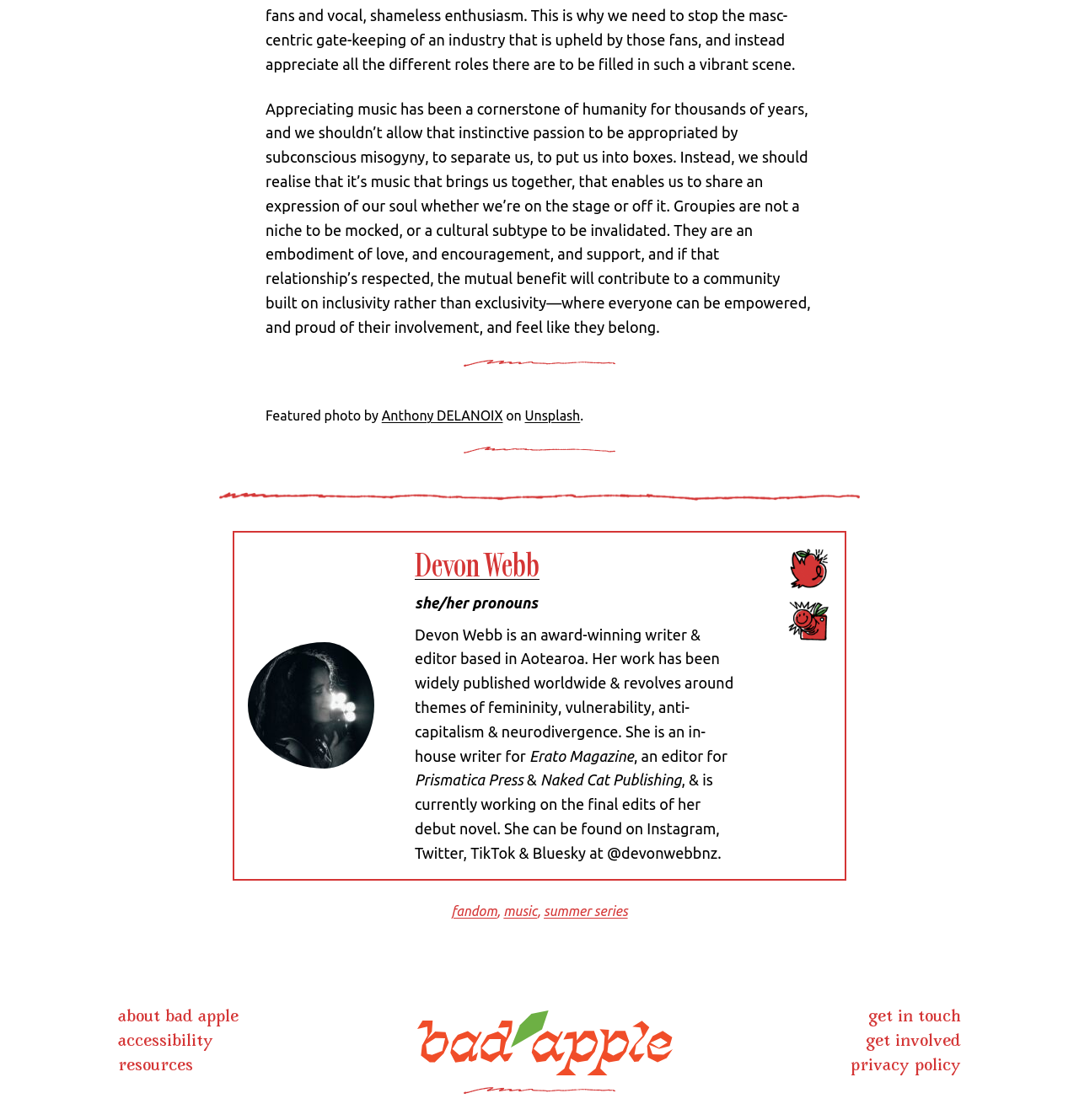Respond to the question below with a single word or phrase:
What is the social media platform with a bird logo?

Twitter